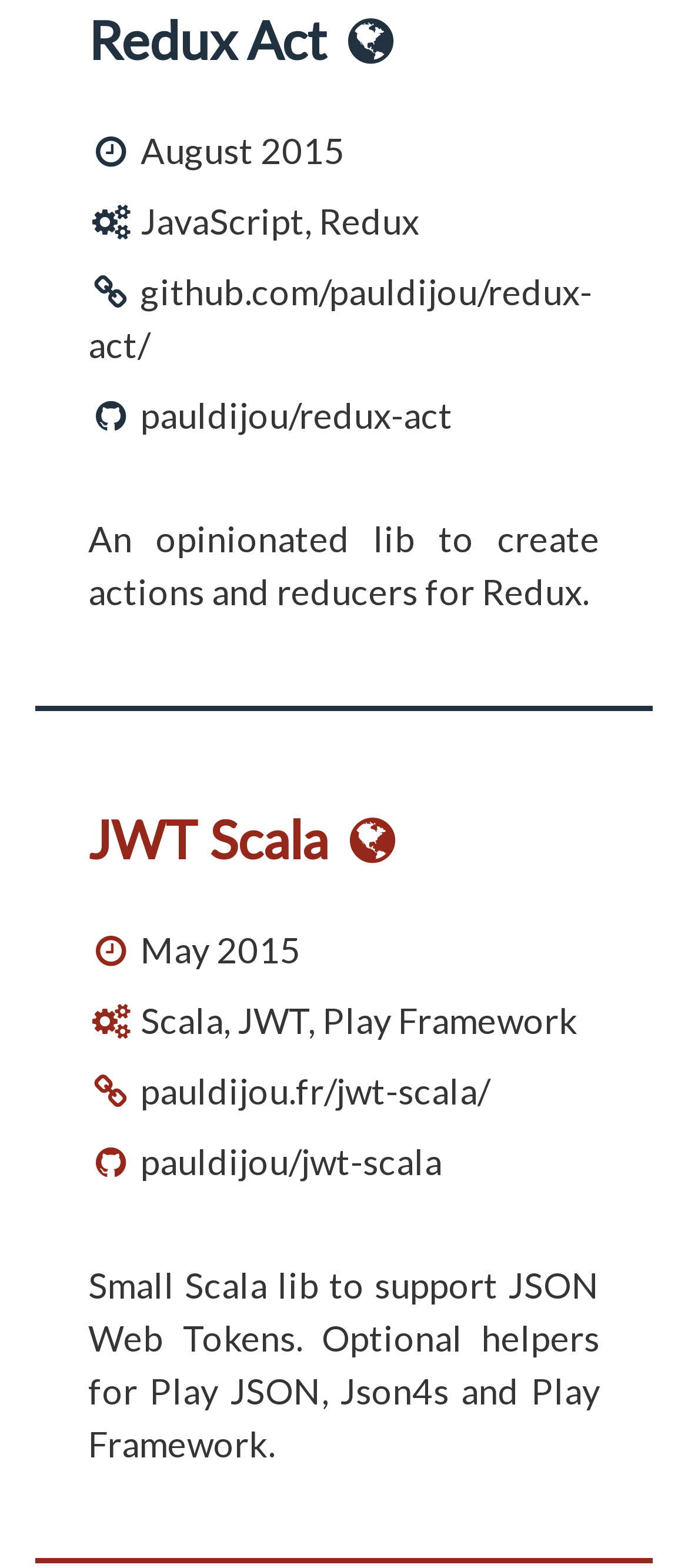Using the given description, provide the bounding box coordinates formatted as (top-left x, top-left y, bottom-right x, bottom-right y), with all values being floating point numbers between 0 and 1. Description: pauldijou/jwt-scala

[0.204, 0.726, 0.643, 0.753]